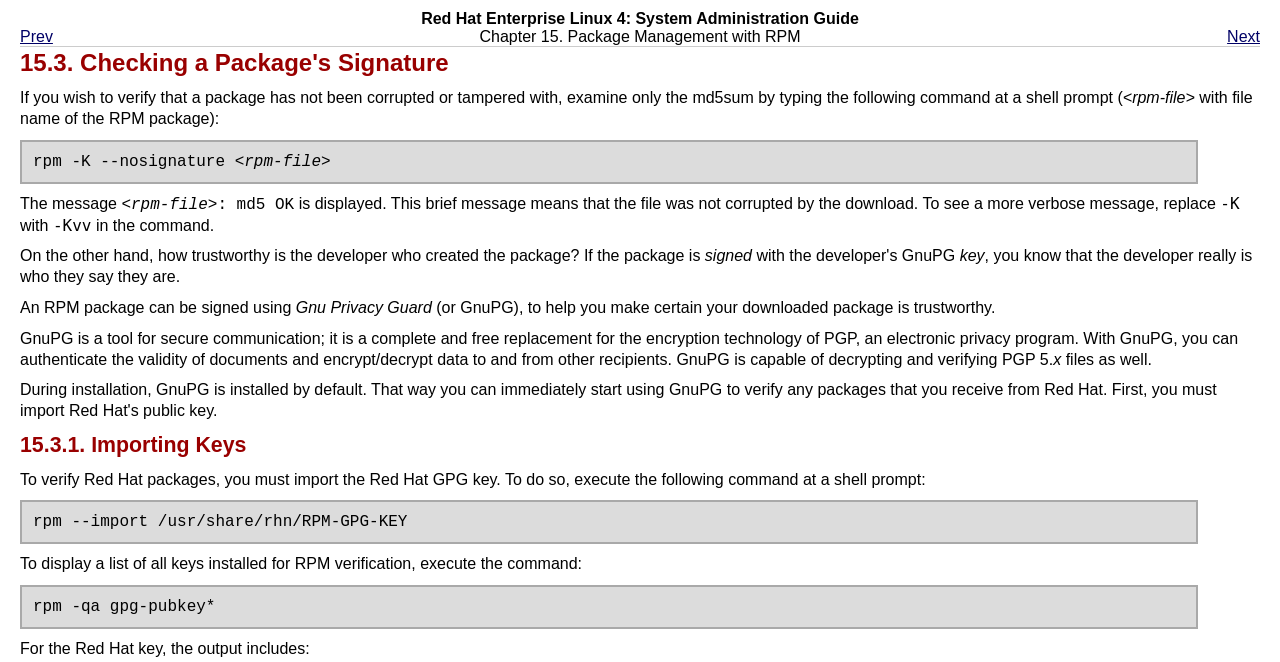What command is used to display a list of all keys installed for RPM verification?
Please elaborate on the answer to the question with detailed information.

The webpage provides a command to display a list of all keys installed for RPM verification, which is 'rpm -qa gpg-pubkey*'. This command is used to view the list of keys installed on the system.